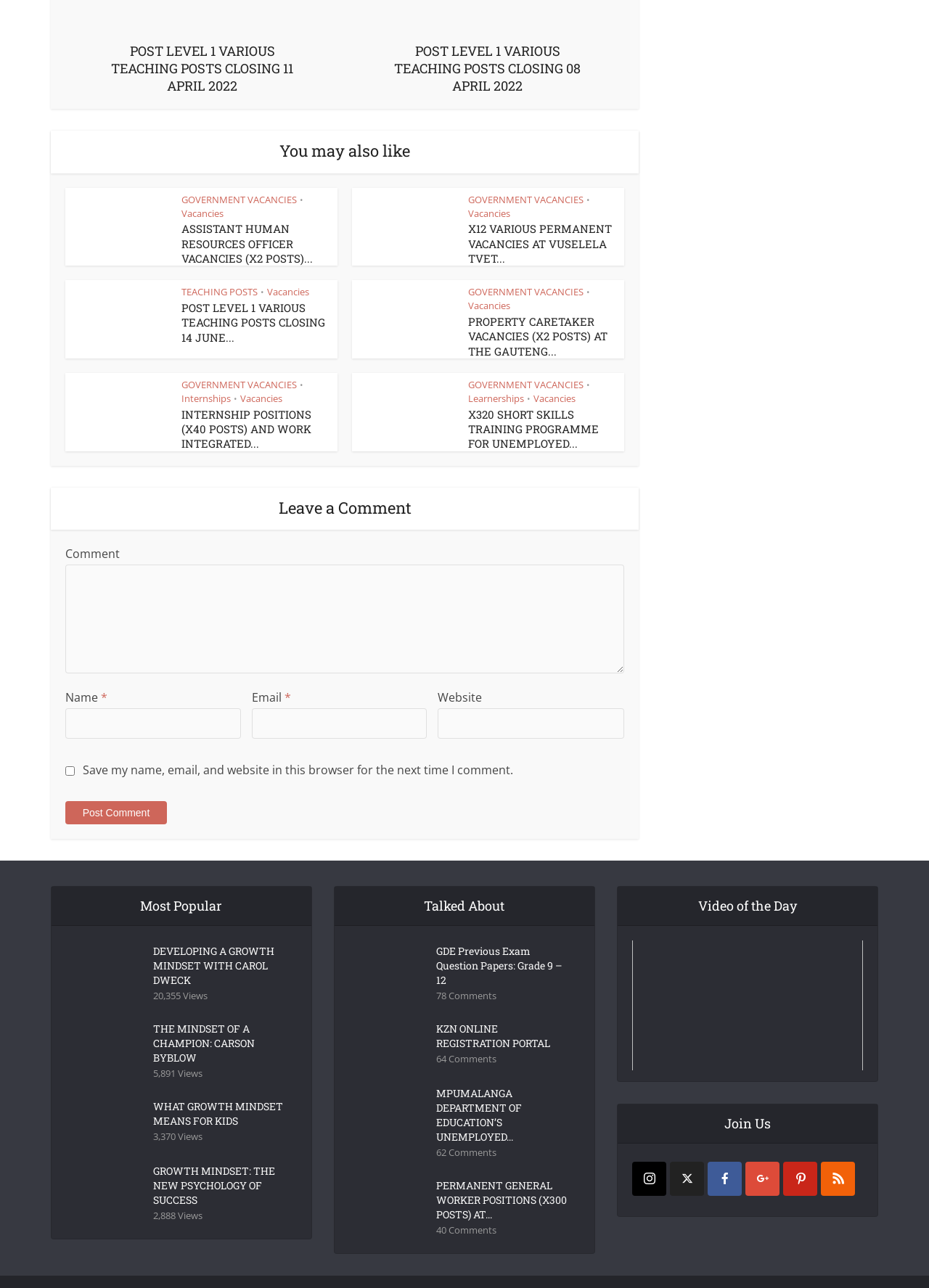What is the purpose of the 'Post Comment' button?
Give a single word or phrase as your answer by examining the image.

To submit a comment